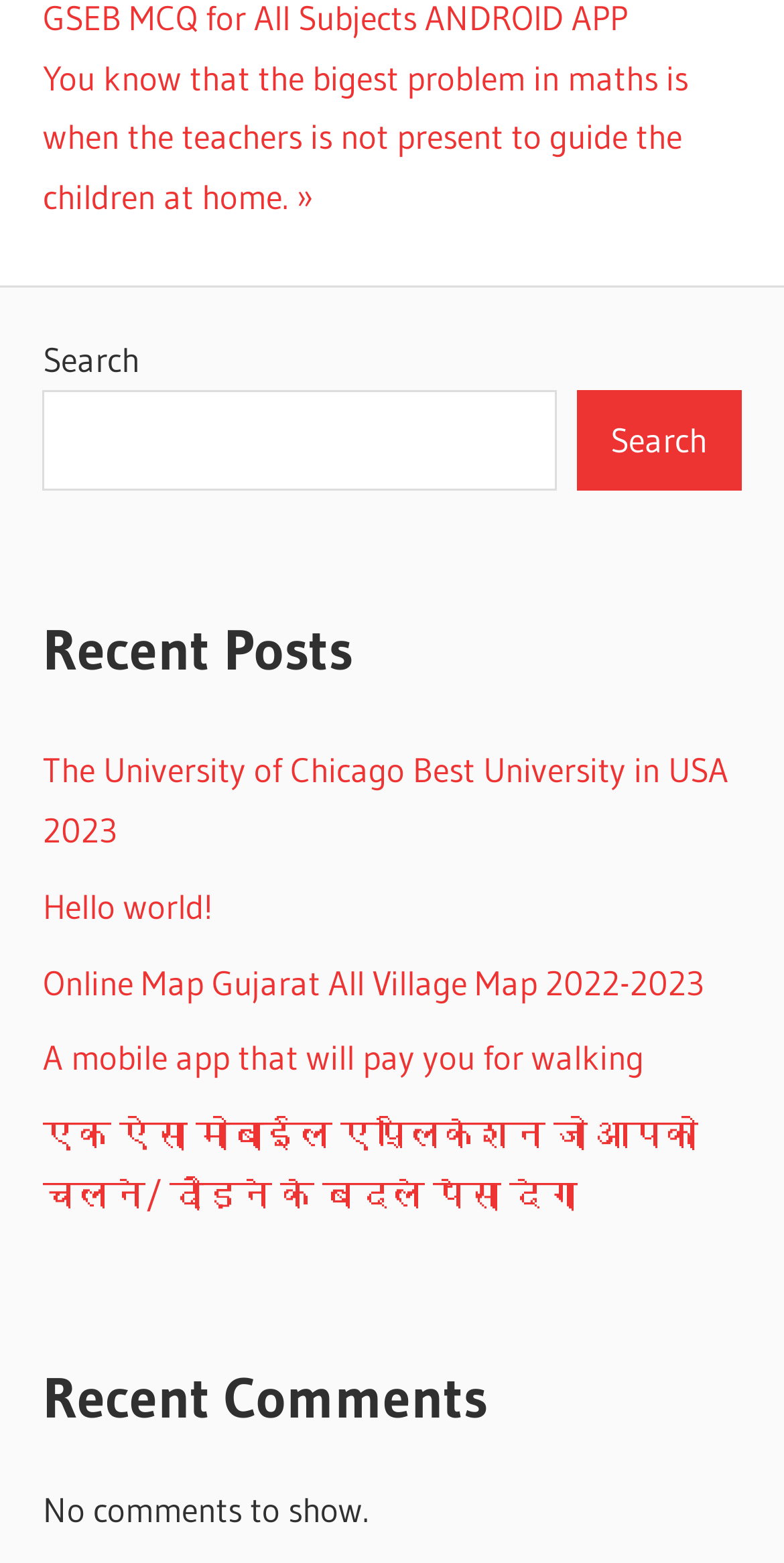How many comments are shown on the webpage?
Using the image, respond with a single word or phrase.

None